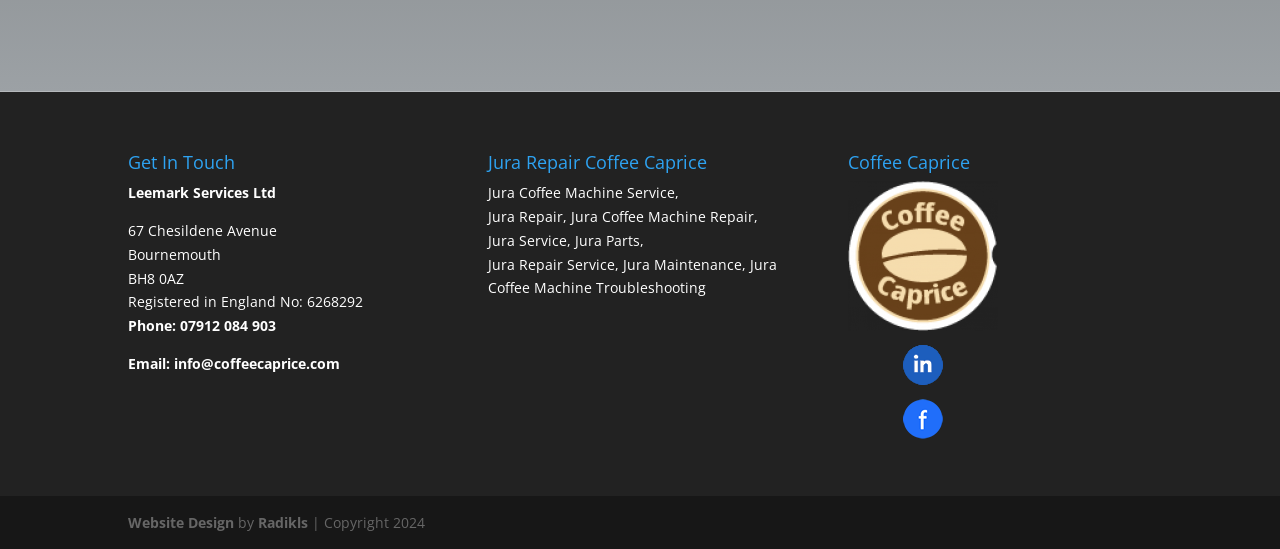Please respond in a single word or phrase: 
What is the company name?

Leemark Services Ltd